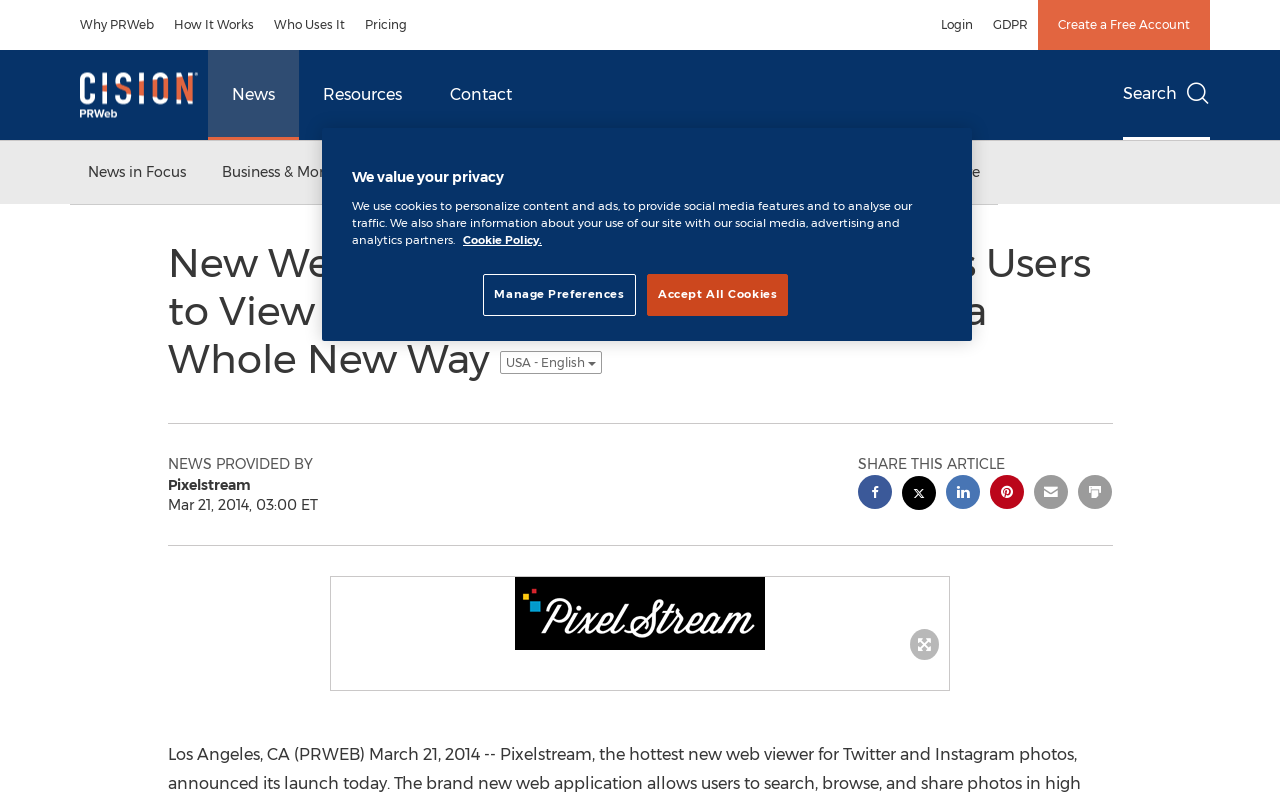Provide a brief response in the form of a single word or phrase:
How many news categories are available in the 'News in Focus' section?

6